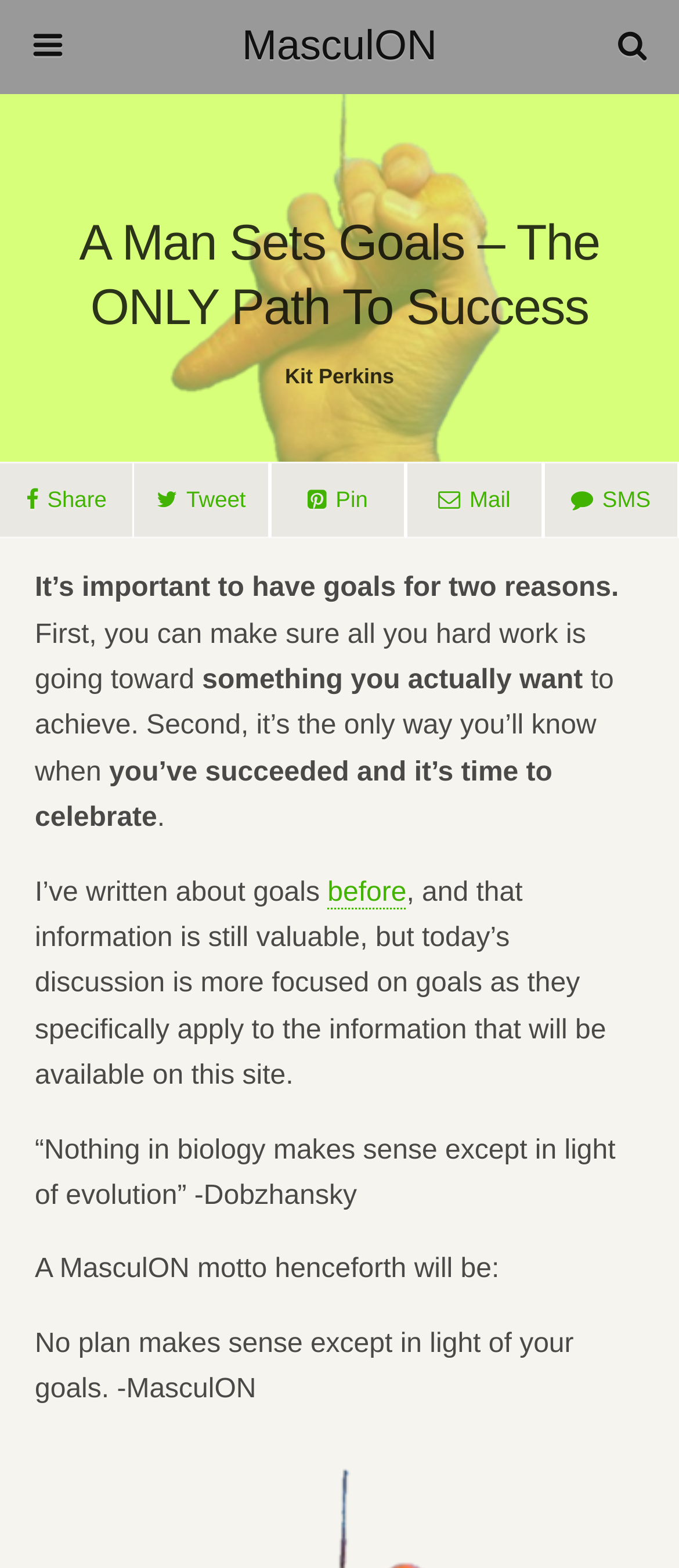Using the element description name="s" placeholder="Search this website…", predict the bounding box coordinates for the UI element. Provide the coordinates in (top-left x, top-left y, bottom-right x, bottom-right y) format with values ranging from 0 to 1.

[0.053, 0.066, 0.756, 0.092]